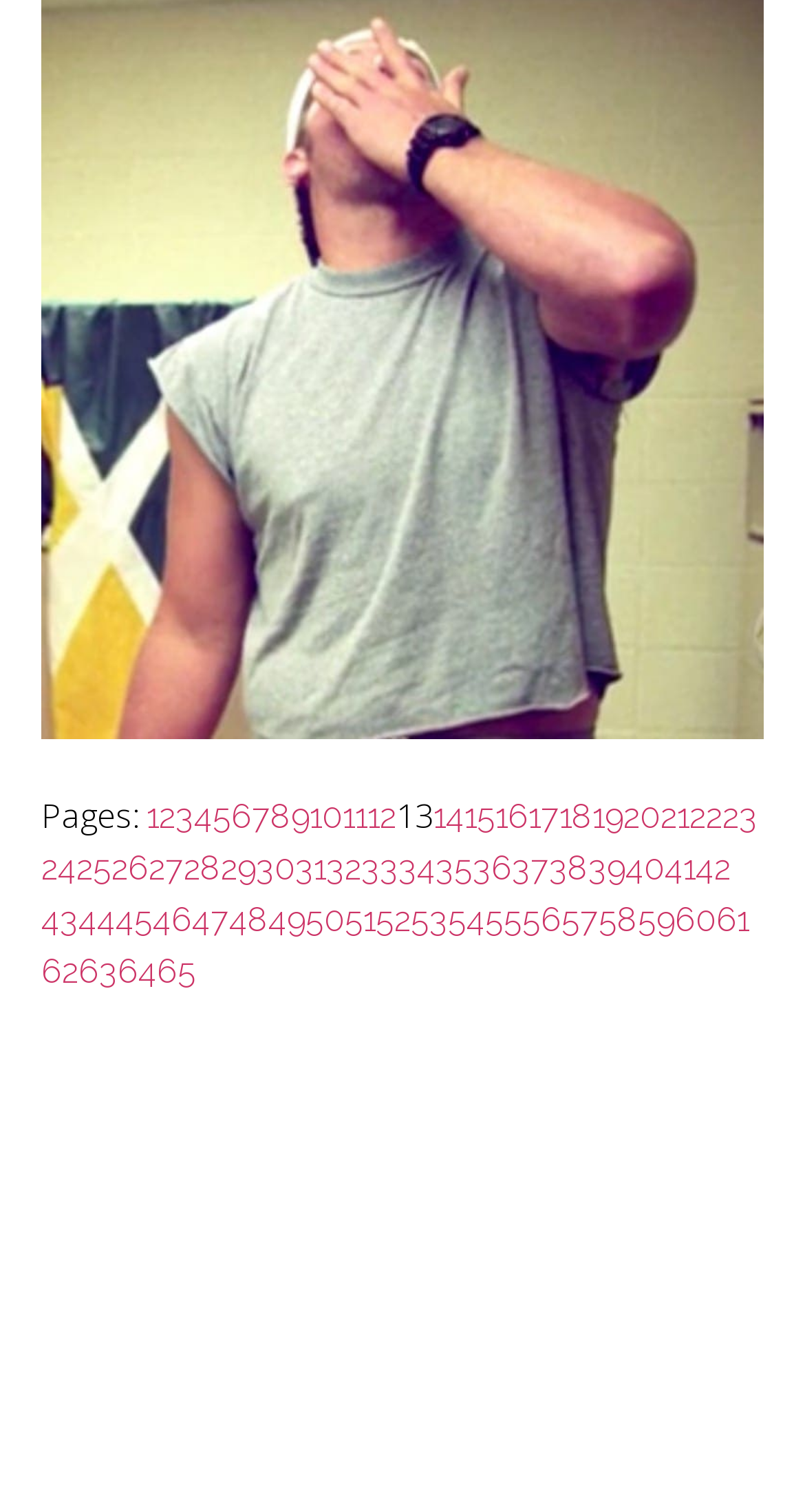Determine the bounding box coordinates of the region to click in order to accomplish the following instruction: "go to page 1". Provide the coordinates as four float numbers between 0 and 1, specifically [left, top, right, bottom].

[0.182, 0.528, 0.197, 0.554]